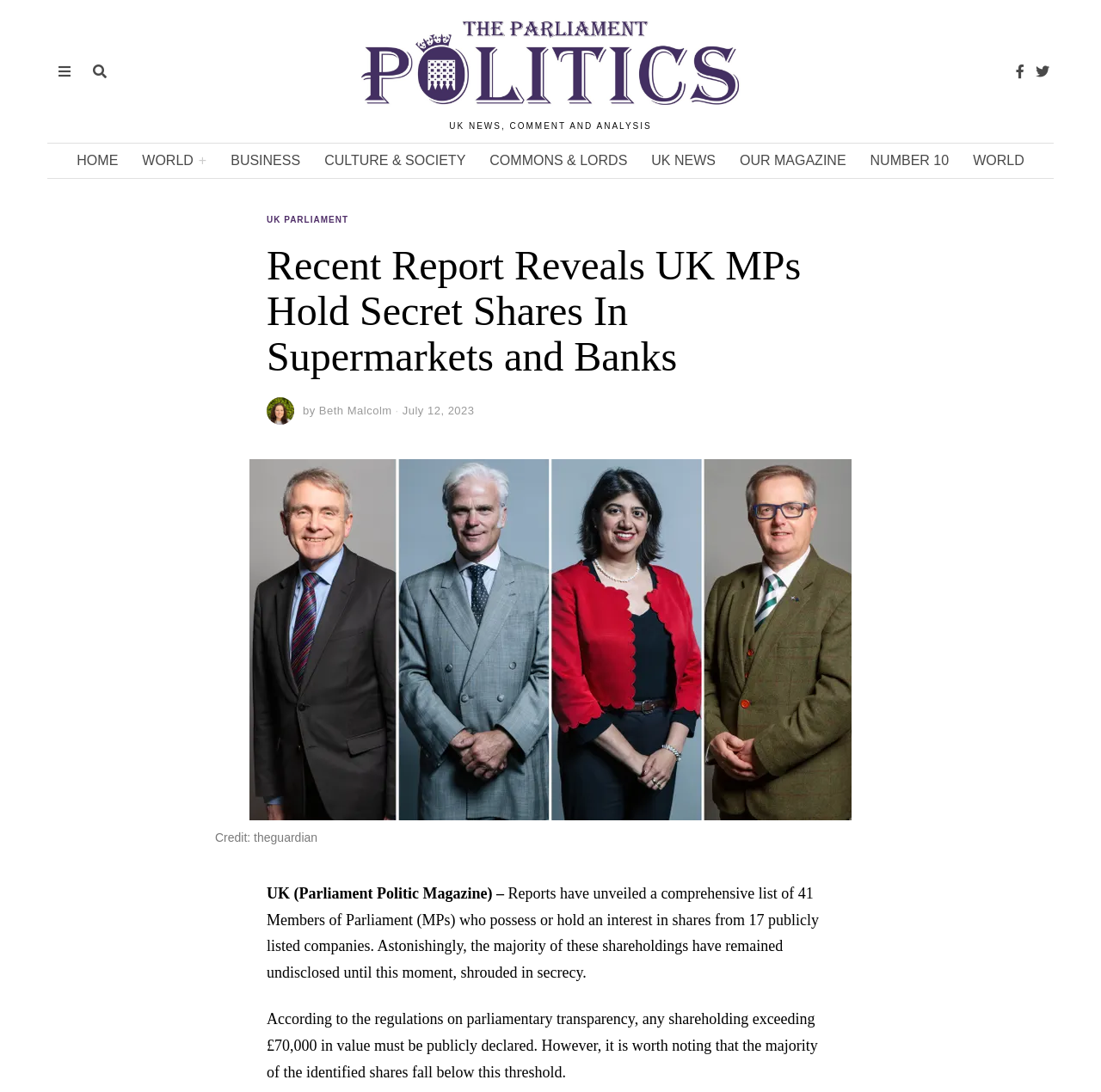Could you locate the bounding box coordinates for the section that should be clicked to accomplish this task: "Click the BUSINESS link".

[0.199, 0.132, 0.284, 0.163]